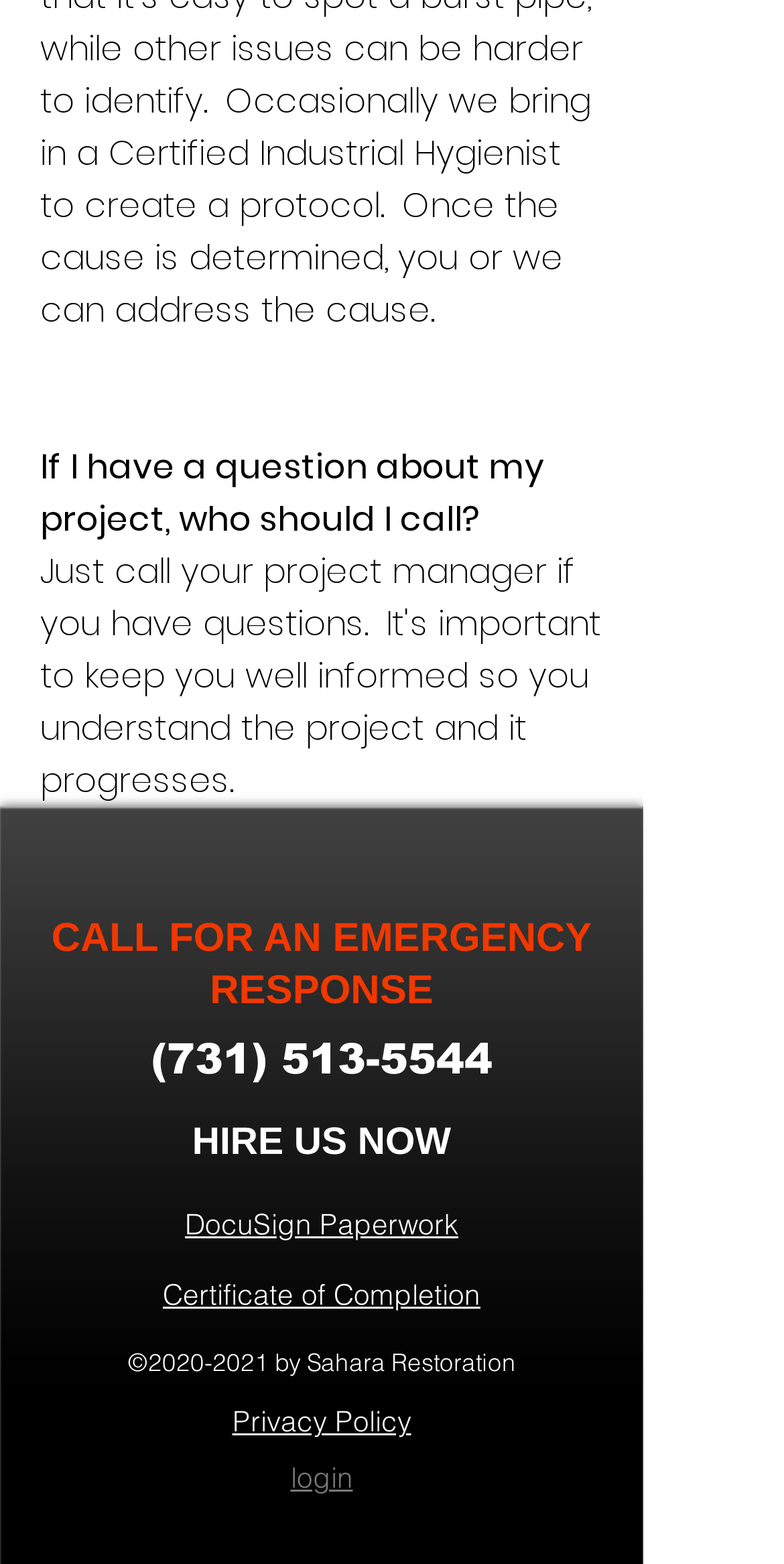What type of document is mentioned in the 'Certificate of Completion' link?
Please look at the screenshot and answer in one word or a short phrase.

Certificate of Completion